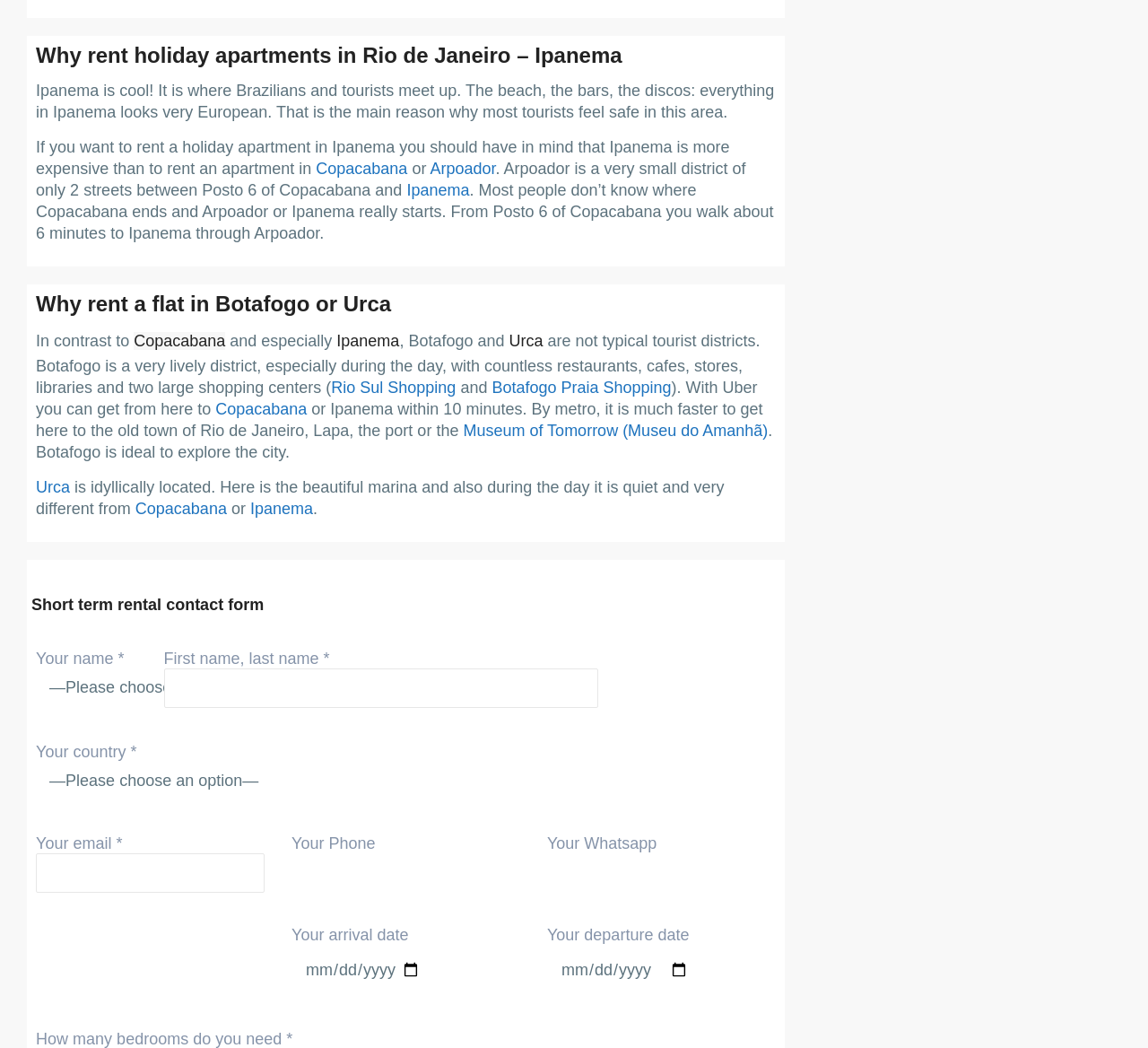Determine the bounding box coordinates of the section I need to click to execute the following instruction: "Choose your arrival date". Provide the coordinates as four float numbers between 0 and 1, i.e., [left, top, right, bottom].

[0.254, 0.902, 0.366, 0.95]